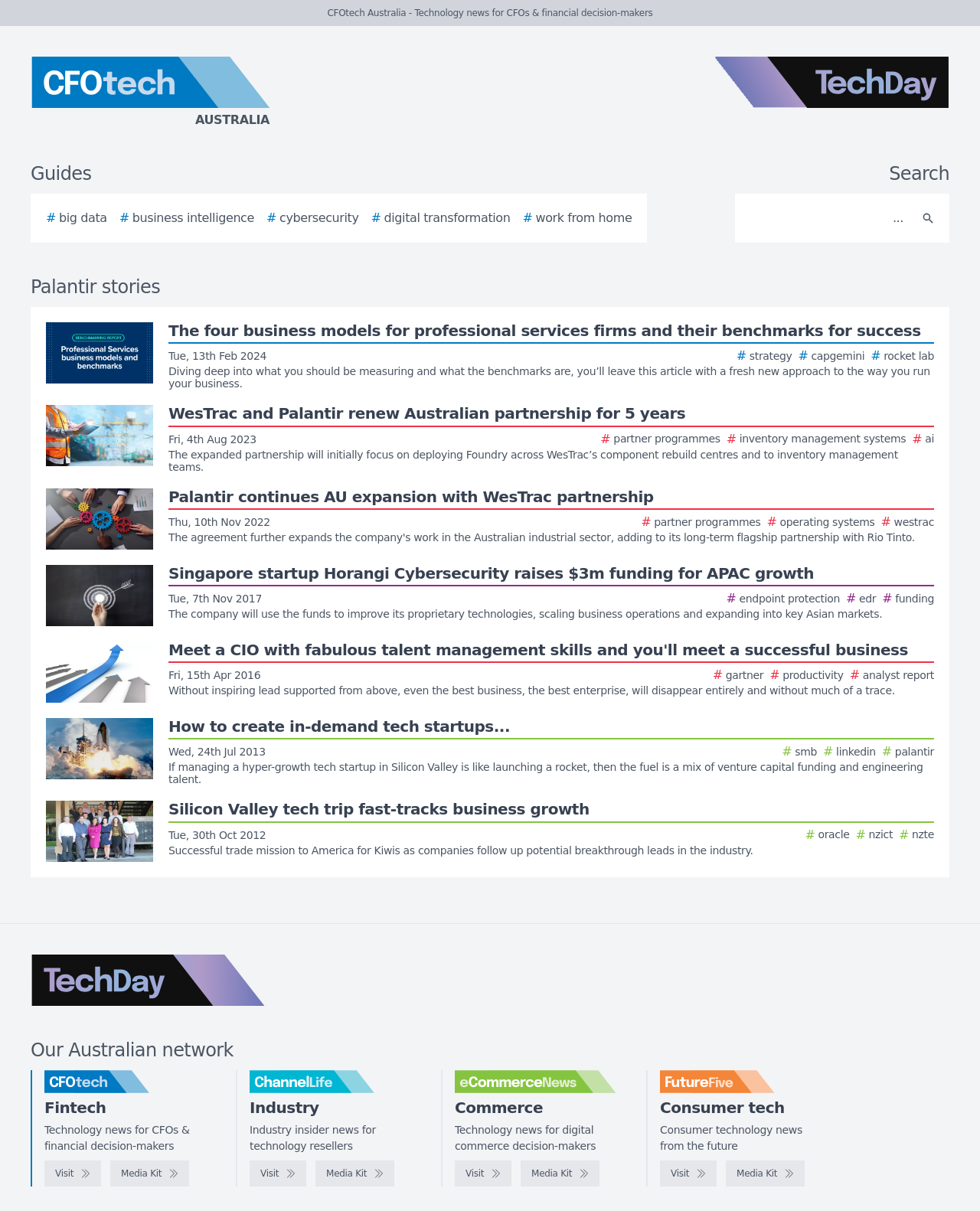Offer an in-depth caption of the entire webpage.

This webpage is a list of Palantir stories, specifically tailored for CFOs and financial decision-makers in Australia. At the top, there is a logo of CFOtech Australia, accompanied by a link to the website. Below the logo, there is a navigation menu with links to guides, various topics such as big data, business intelligence, and cybersecurity, as well as a search bar.

The main content of the webpage is a list of Palantir stories, each represented by a link with a descriptive text and an accompanying image. The stories are arranged in a vertical column, with the most recent ones at the top. Each story has a title, a brief summary, and relevant tags. The images associated with each story are displayed to the left of the text.

At the bottom of the webpage, there are logos and links to other websites, including TechDay, ChannelLife, eCommerceNews, and FutureFive, each with a brief description and a "Visit" and "Media Kit" link.

Overall, the webpage is a curated list of Palantir stories, providing easy access to relevant news and information for CFOs and financial decision-makers in Australia.